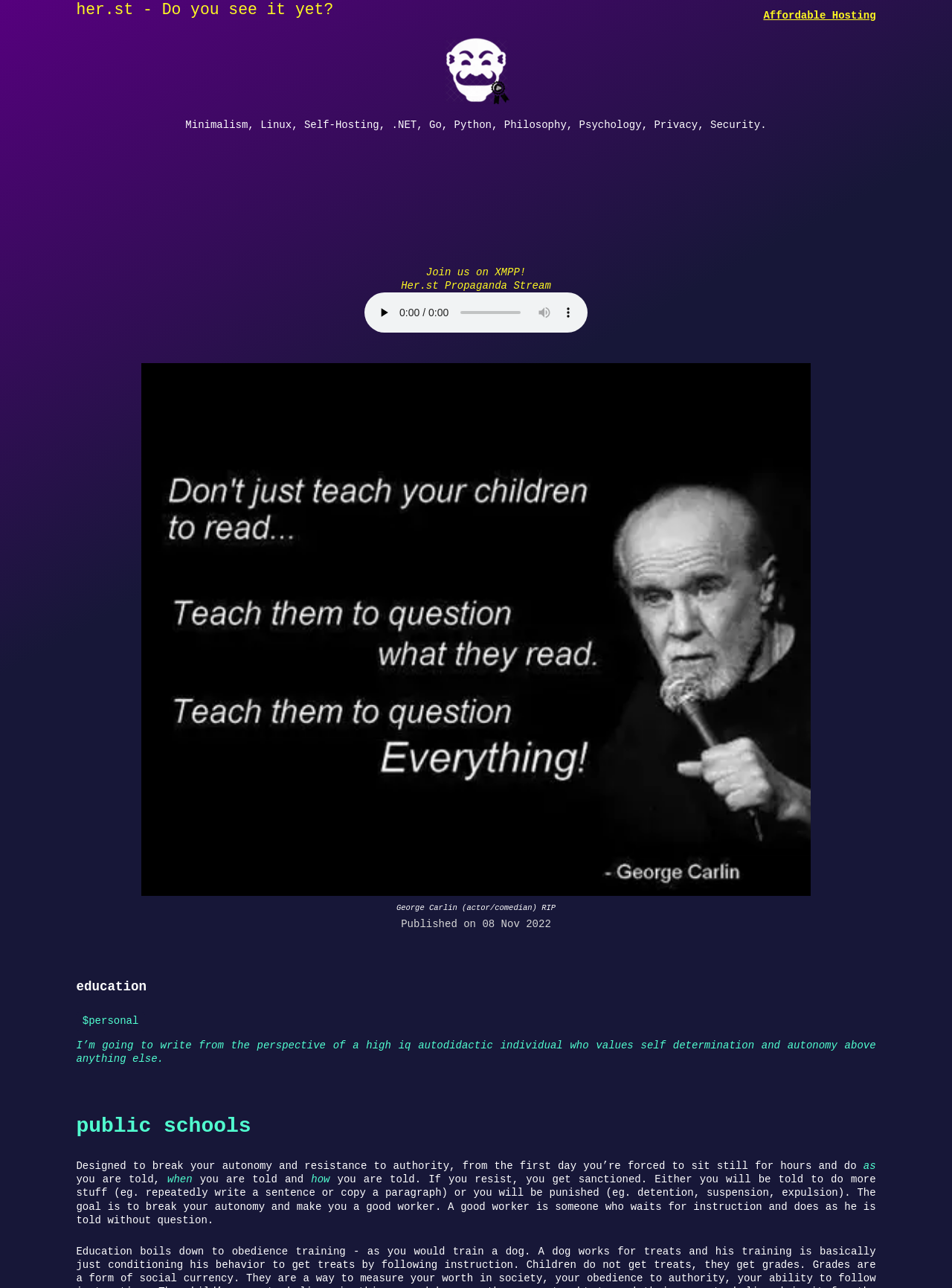What is the author's perspective on public schools?
Refer to the image and respond with a one-word or short-phrase answer.

Negative